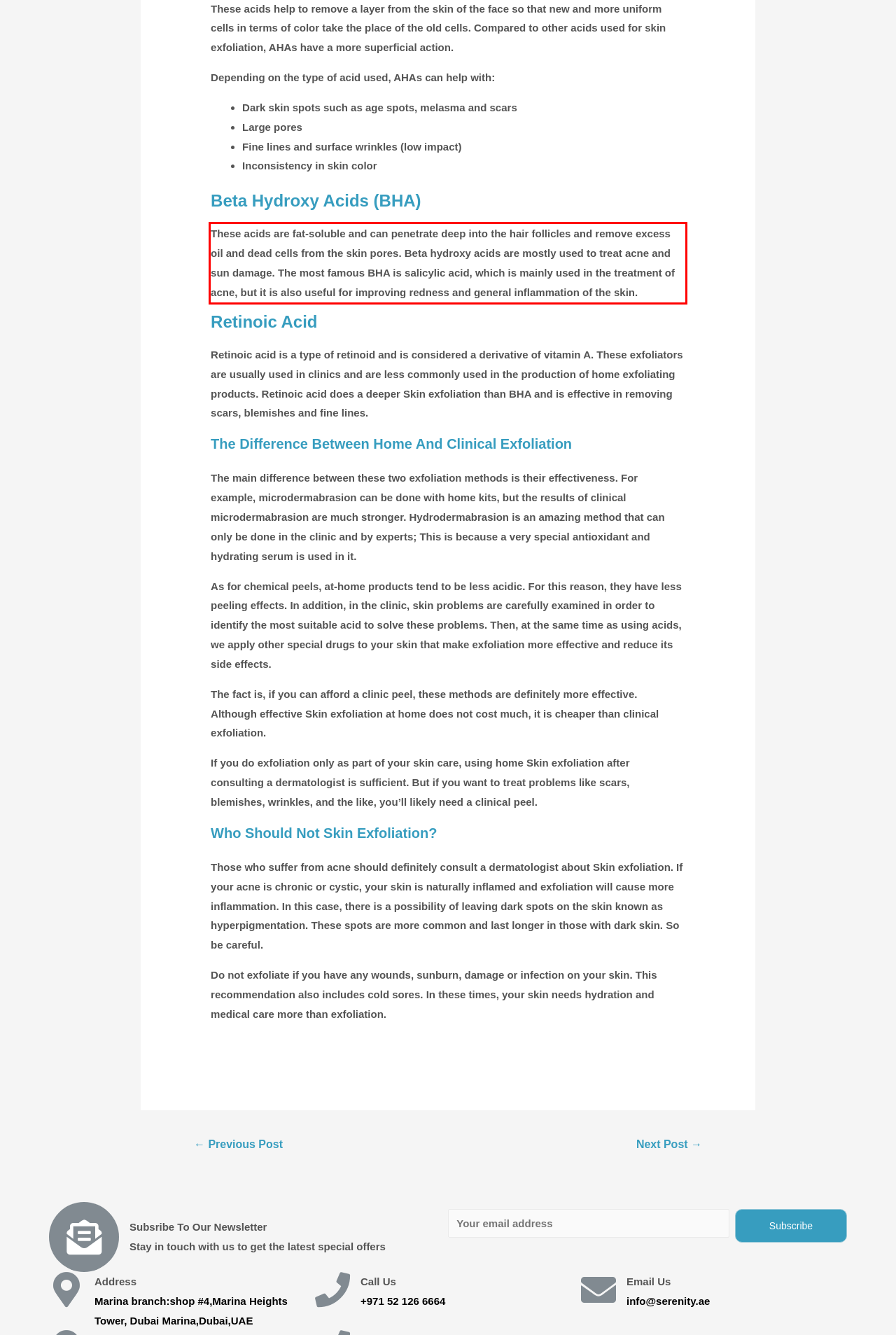Analyze the screenshot of the webpage and extract the text from the UI element that is inside the red bounding box.

These acids are fat-soluble and can penetrate deep into the hair follicles and remove excess oil and dead cells from the skin pores. Beta hydroxy acids are mostly used to treat acne and sun damage. The most famous BHA is salicylic acid, which is mainly used in the treatment of acne, but it is also useful for improving redness and general inflammation of the skin.